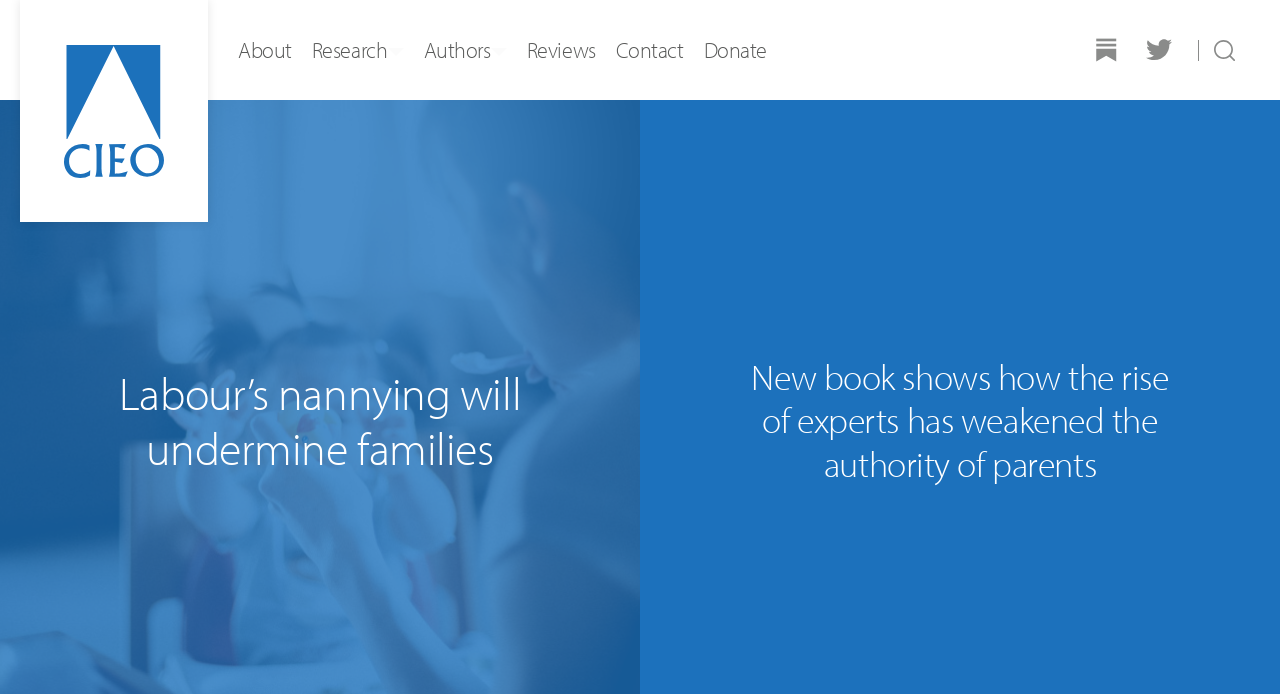What is the purpose of the button on the top right?
Please use the image to provide a one-word or short phrase answer.

Unknown